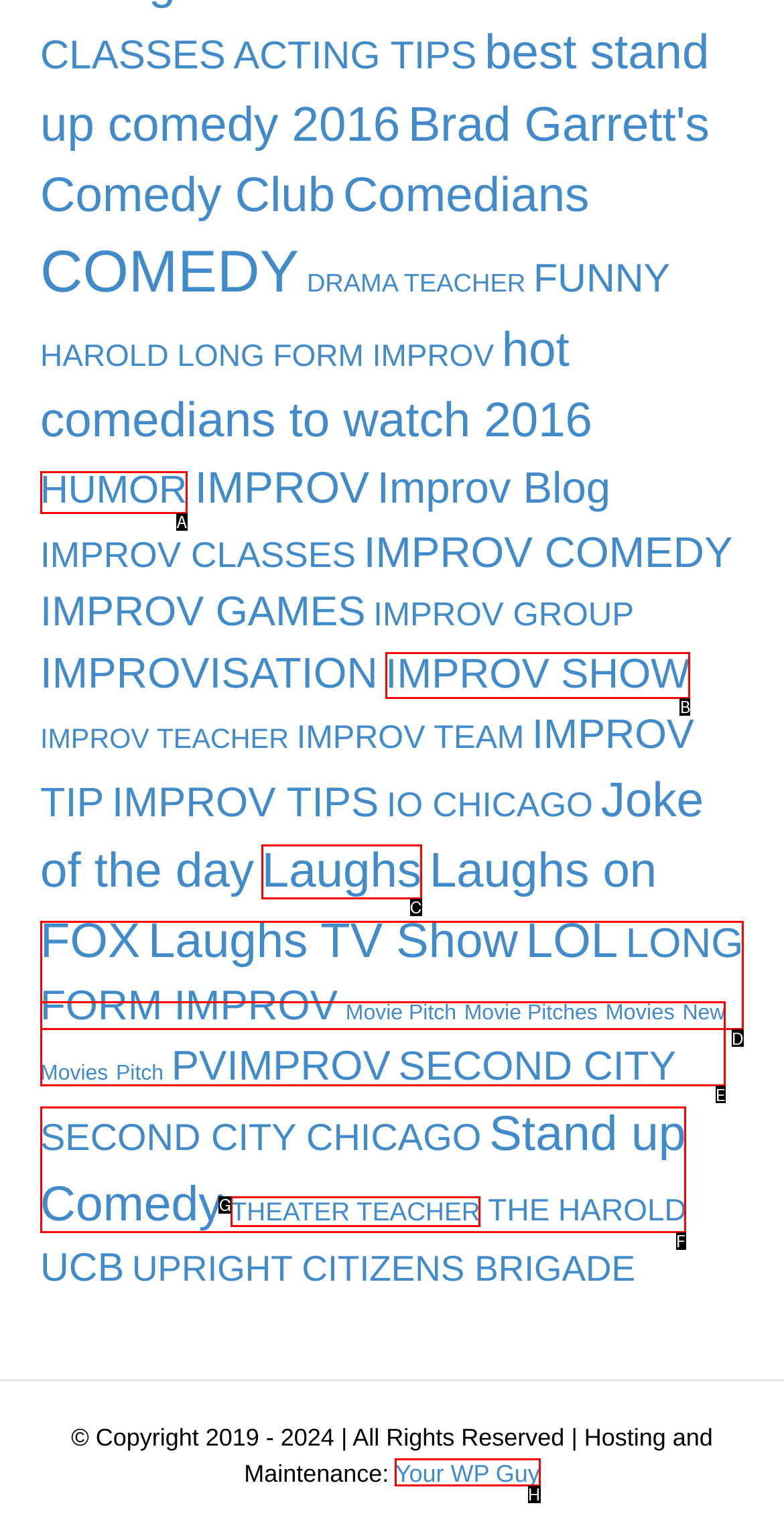What letter corresponds to the UI element to complete this task: Visit Your WP Guy website
Answer directly with the letter.

H